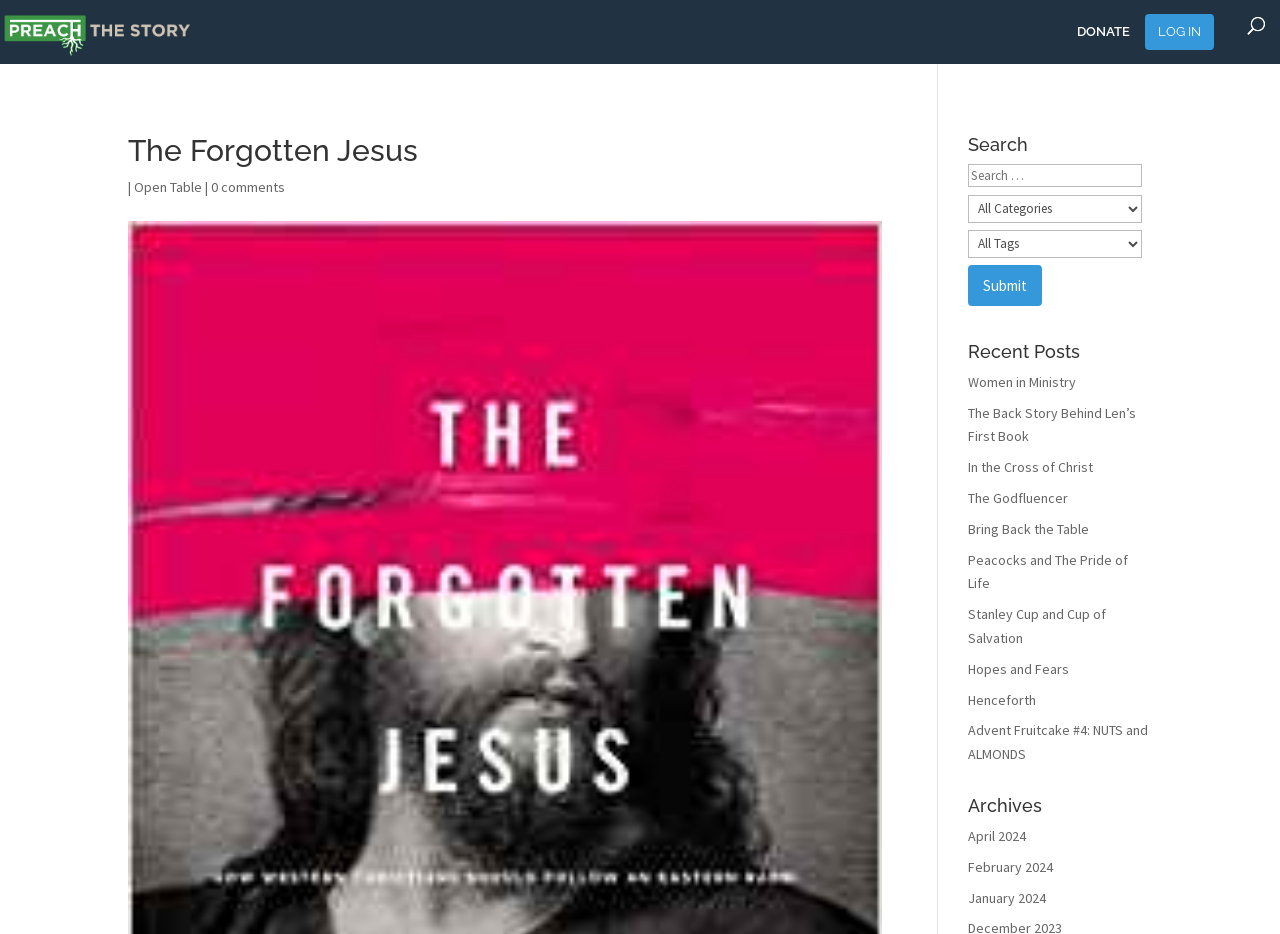Determine the bounding box coordinates of the area to click in order to meet this instruction: "Log in to the website".

[0.895, 0.015, 0.948, 0.054]